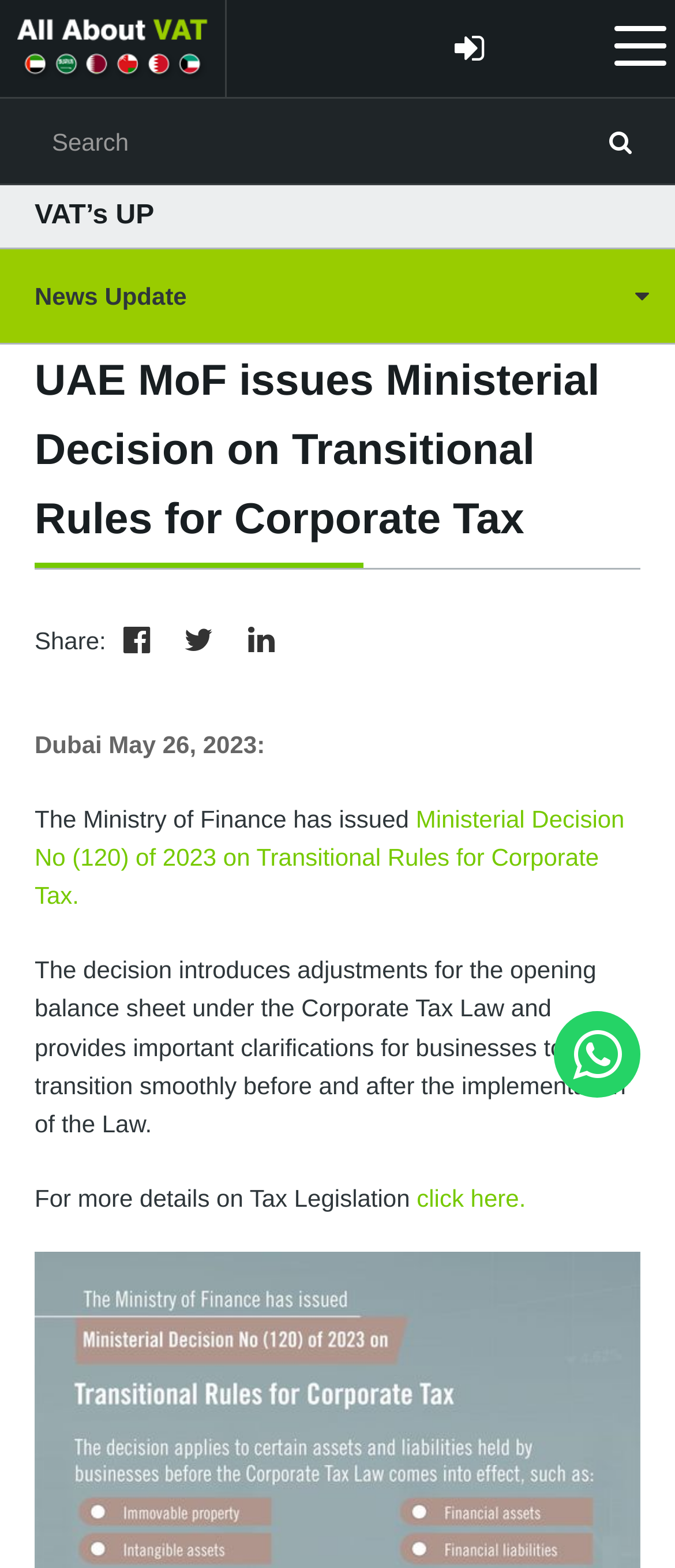Determine the bounding box coordinates for the HTML element described here: "Book Online".

None